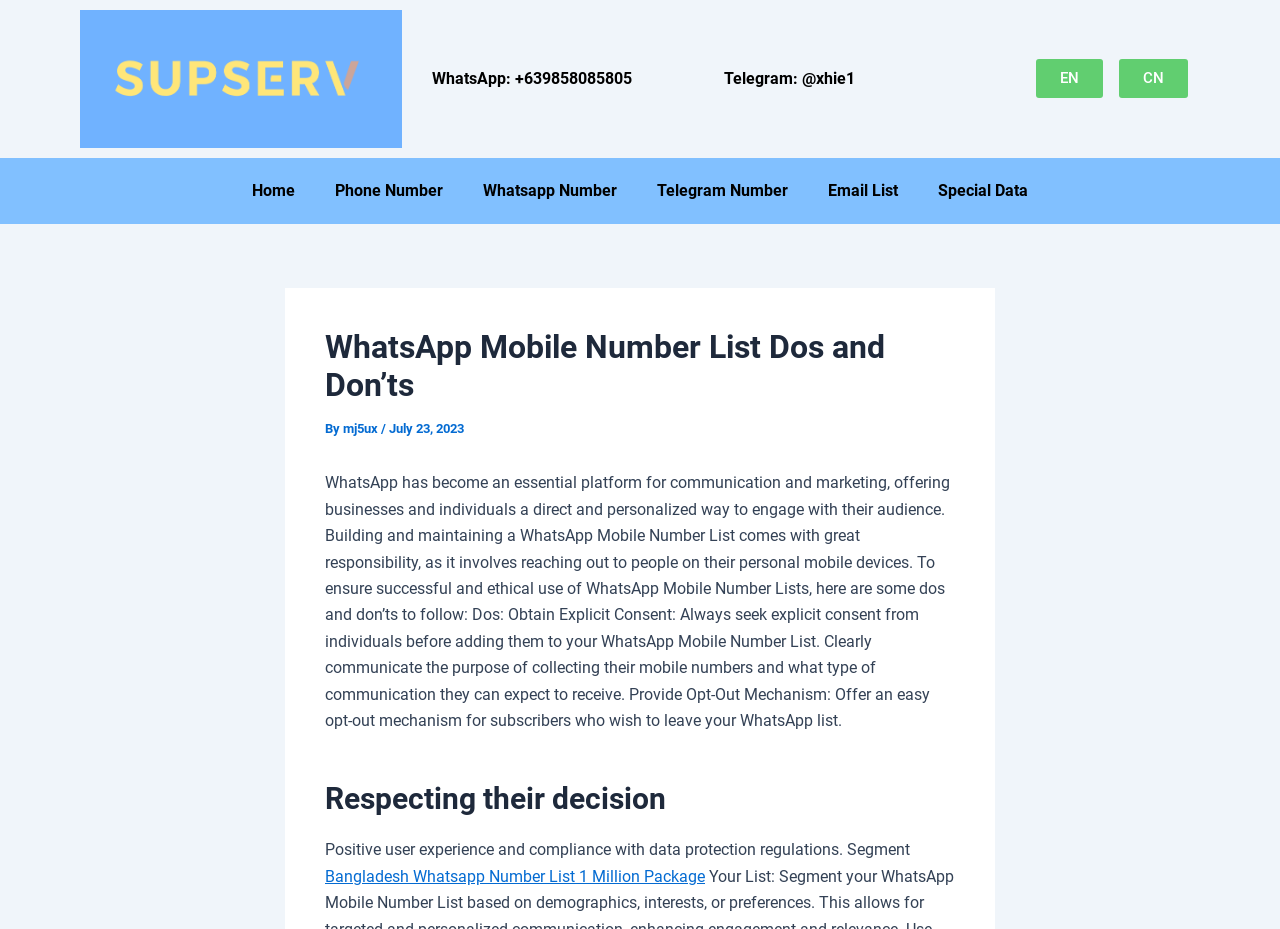Offer a meticulous caption that includes all visible features of the webpage.

This webpage is about WhatsApp Mobile Number List Dos and Don'ts, as indicated by the title at the top of the page. The page has a navigation menu at the top with links to "Home", "Phone Number", "Whatsapp Number", "Telegram Number", "Email List", and "Special Data". 

Below the navigation menu, there is a header section that contains the title "WhatsApp Mobile Number List Dos and Don’ts" and some metadata, including the author "mj5ux" and the date "July 23, 2023". 

The main content of the page is a long paragraph that discusses the importance of responsible use of WhatsApp Mobile Number Lists, including obtaining explicit consent from individuals and providing an easy opt-out mechanism. 

There are also some links to other resources, including "WhatsApp: +639858085805" and "Telegram: @xhie1", which are placed near the top of the page. Additionally, there are language options "EN" and "CN" at the top right corner of the page. 

Further down the page, there is a heading "Respecting their decision" and some more text that continues to discuss the importance of positive user experience and compliance with data protection regulations. There is also a link to "Bangladesh Whatsapp Number List 1 Million Package" at the bottom of the page.